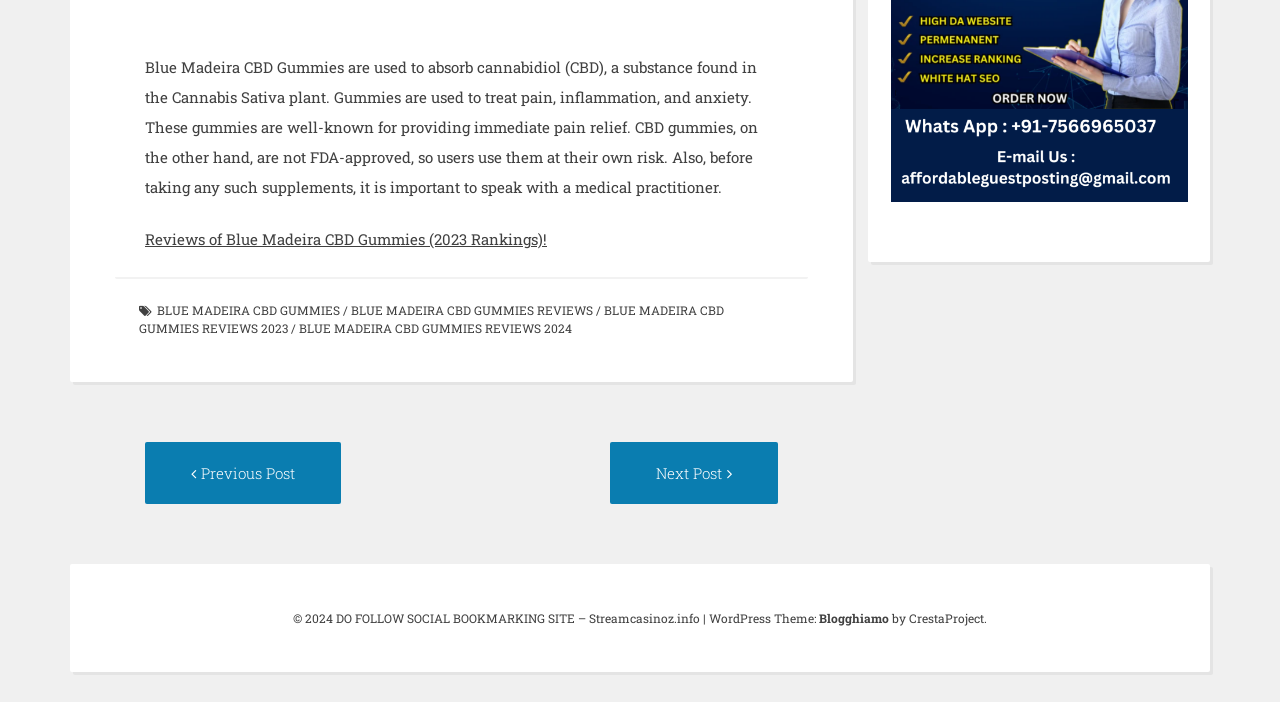Extract the bounding box coordinates for the UI element described by the text: "Blogghiamo". The coordinates should be in the form of [left, top, right, bottom] with values between 0 and 1.

[0.64, 0.869, 0.695, 0.892]